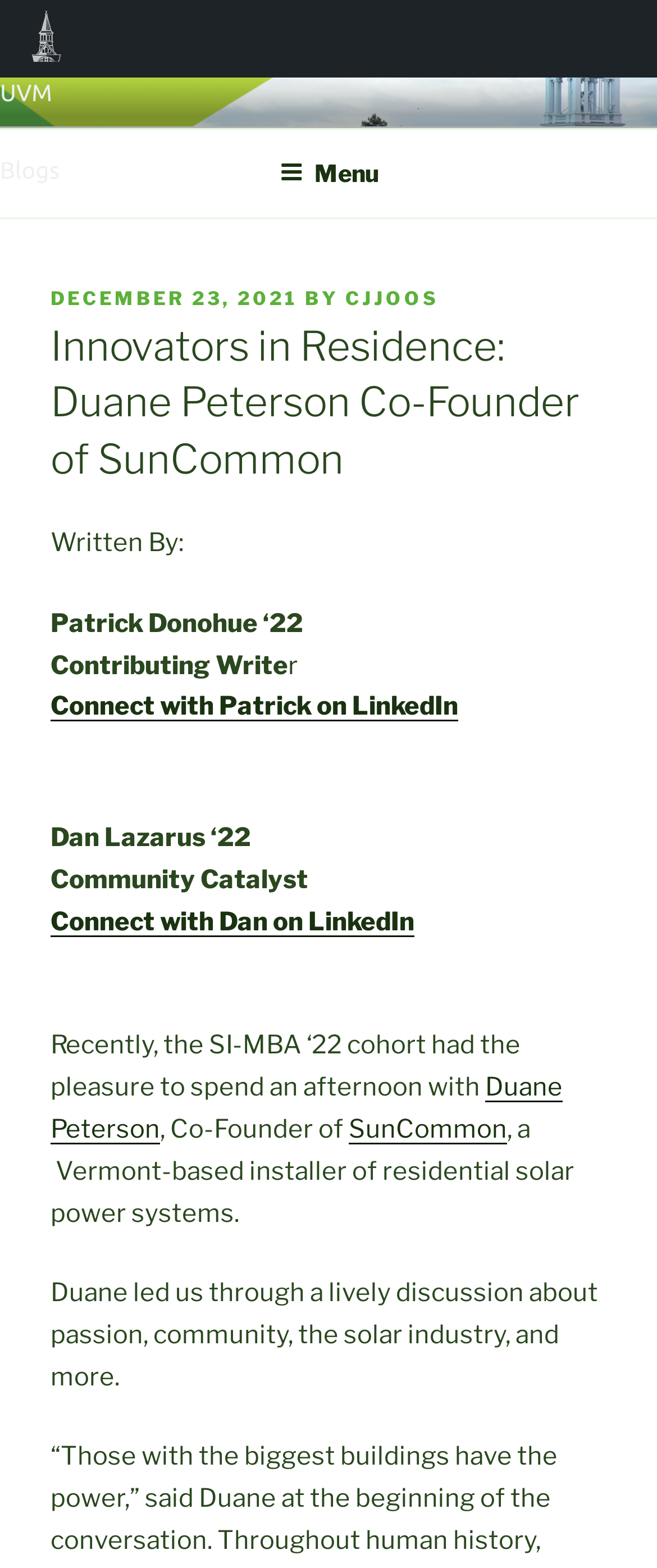Please provide a comprehensive answer to the question based on the screenshot: What is the type of systems installed by SunCommon?

I found the type of systems installed by SunCommon by reading the text that says 'a Vermont-based installer of residential solar power systems'.